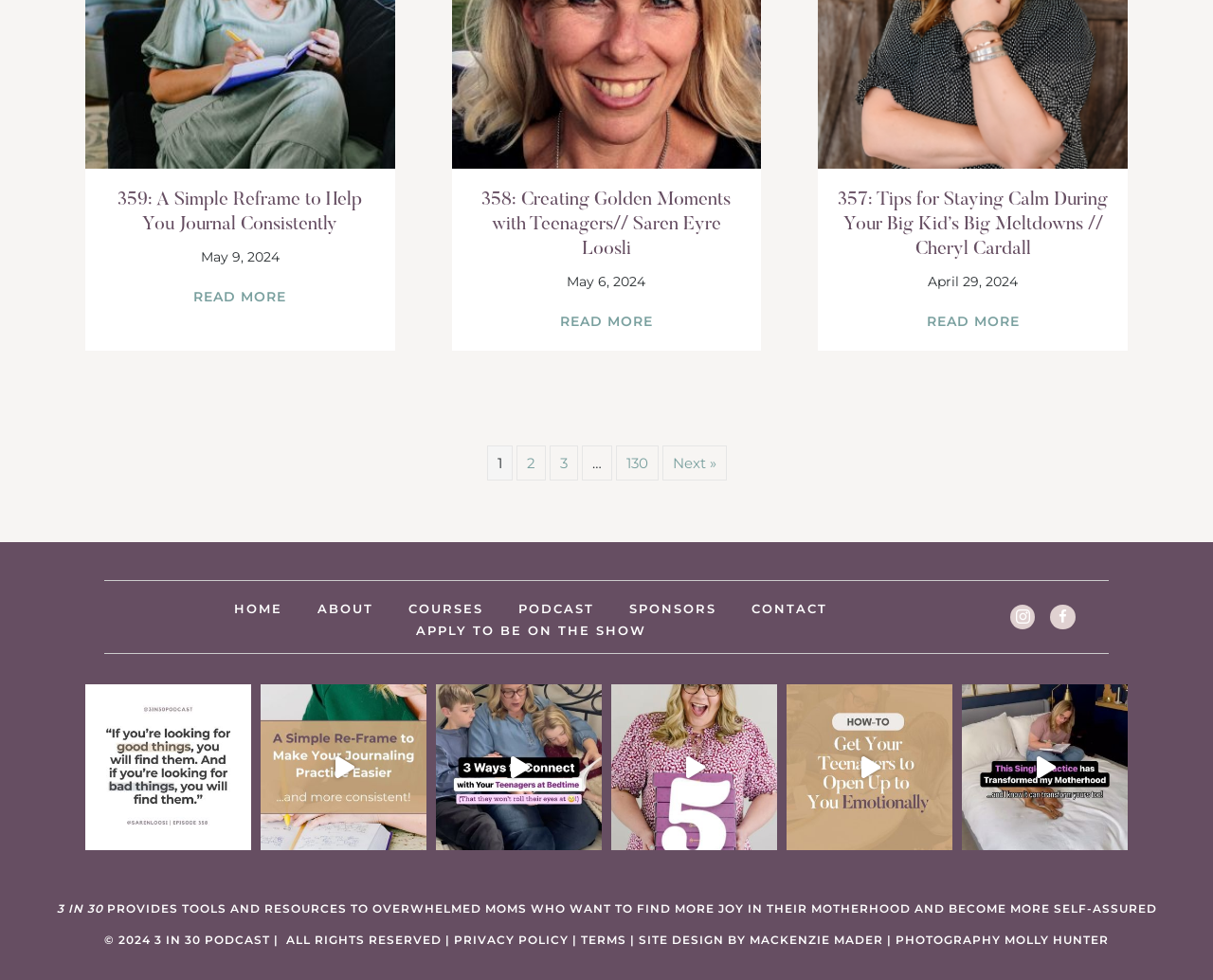Using the image as a reference, answer the following question in as much detail as possible:
What is the purpose of the Flecks of Gold Journal?

I read the text on the webpage and found that the Flecks of Gold Journal is used to notice and record the fleeting golden moments that mothers experience with their children and teens each day.